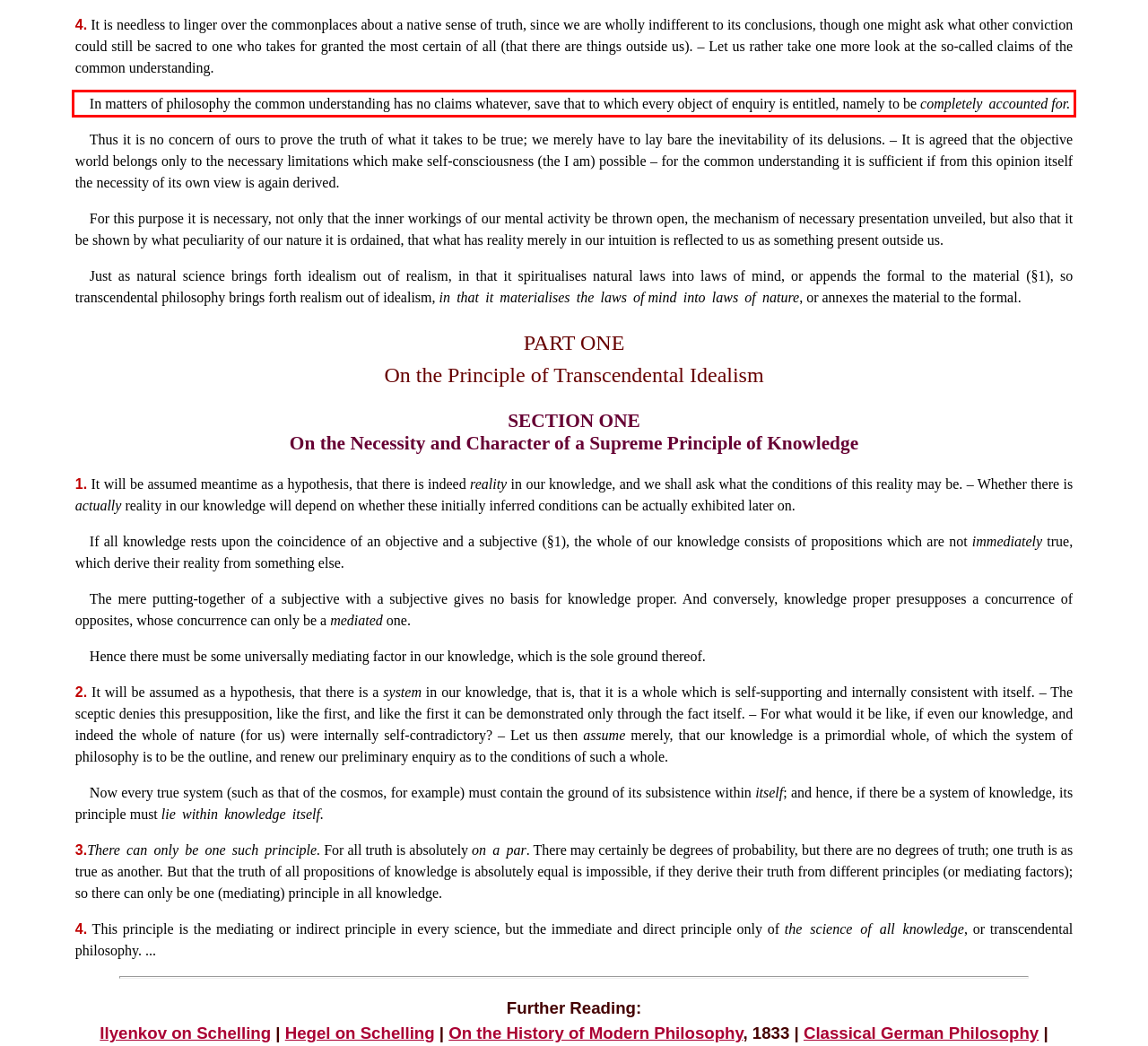You are provided with a screenshot of a webpage featuring a red rectangle bounding box. Extract the text content within this red bounding box using OCR.

In matters of philosophy the common understanding has no claims whatever, save that to which every object of enquiry is entitled, namely to be completely accounted for.